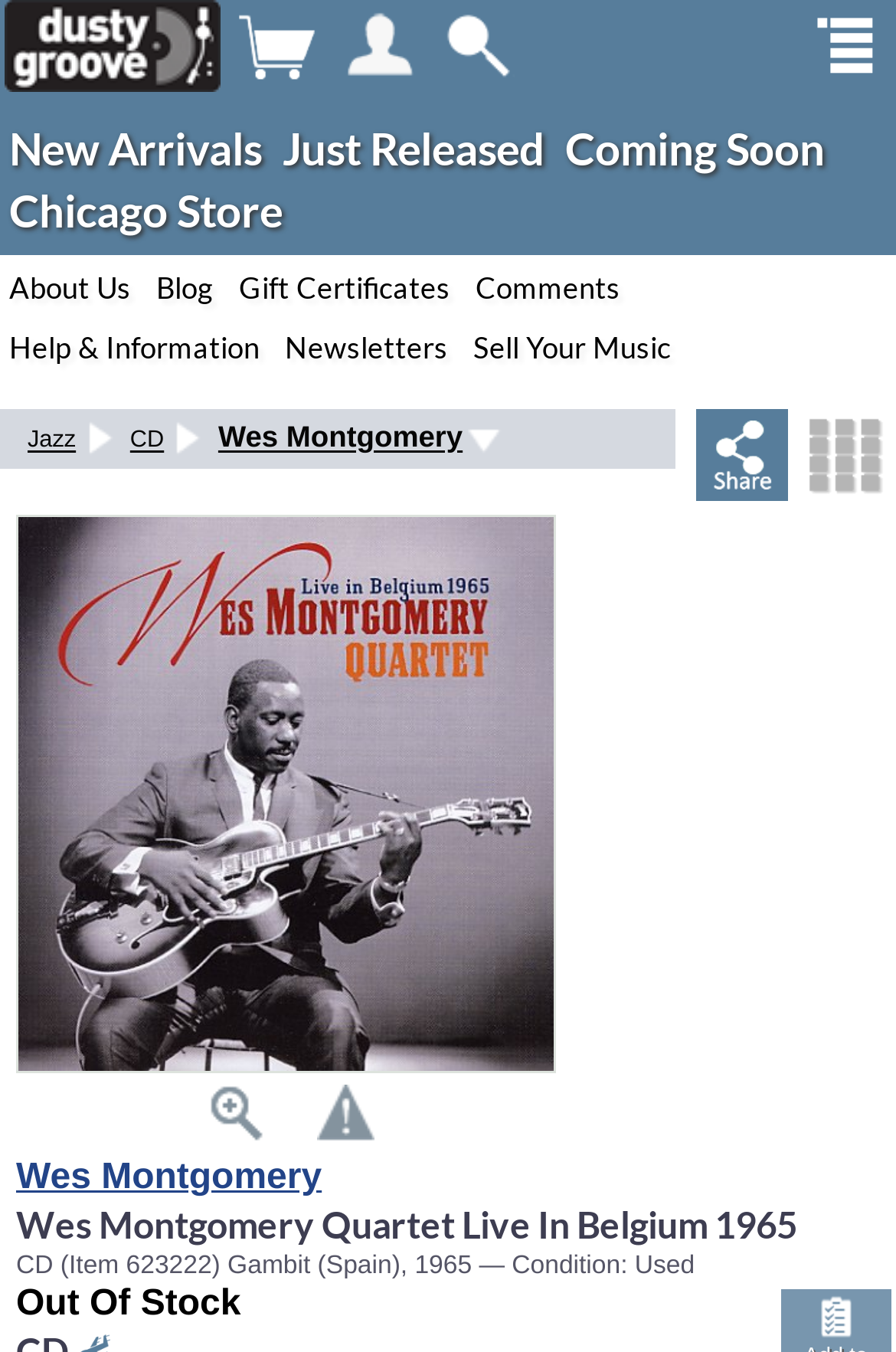Please answer the following question using a single word or phrase: 
What is the condition of the CD?

Used